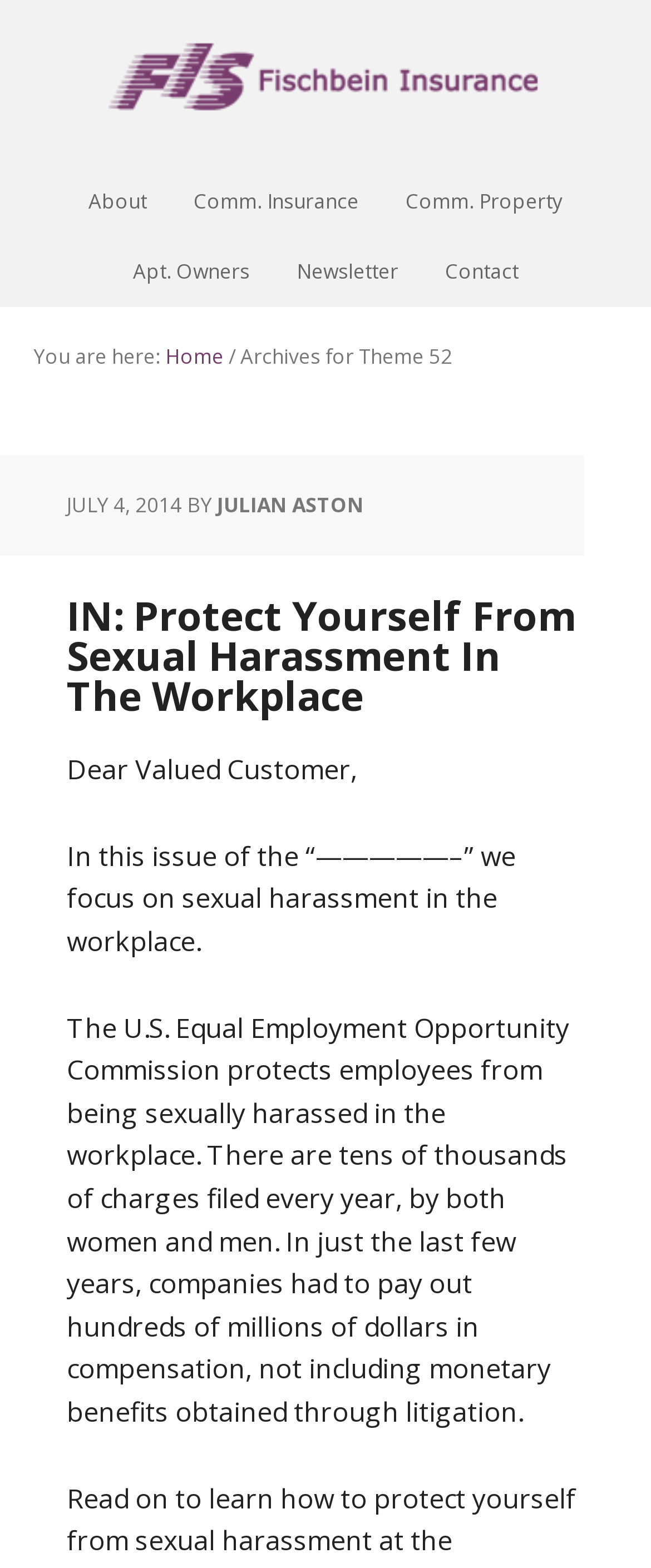Pinpoint the bounding box coordinates of the area that must be clicked to complete this instruction: "check the newsletter".

[0.424, 0.151, 0.642, 0.196]